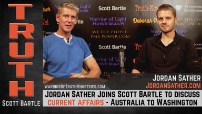What is written on the backdrop?
Look at the image and respond with a single word or a short phrase.

TRUTH and Scott Bartle